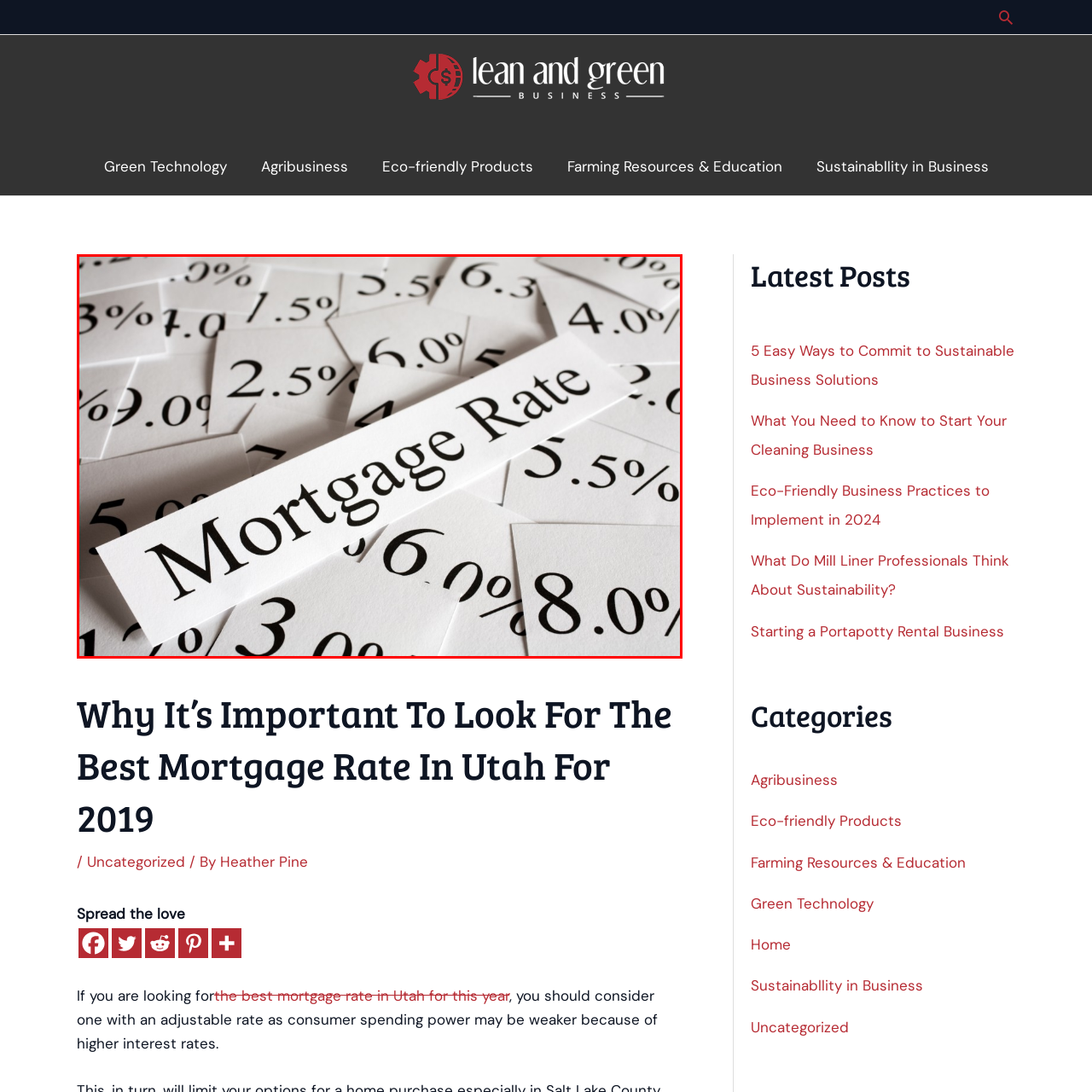Analyze the image highlighted by the red bounding box and give a one-word or phrase answer to the query: What are the percentages marked on the smaller cards?

2.5%, 3.0%, 5.0%, 6.0%, 7.0%, 8.0%